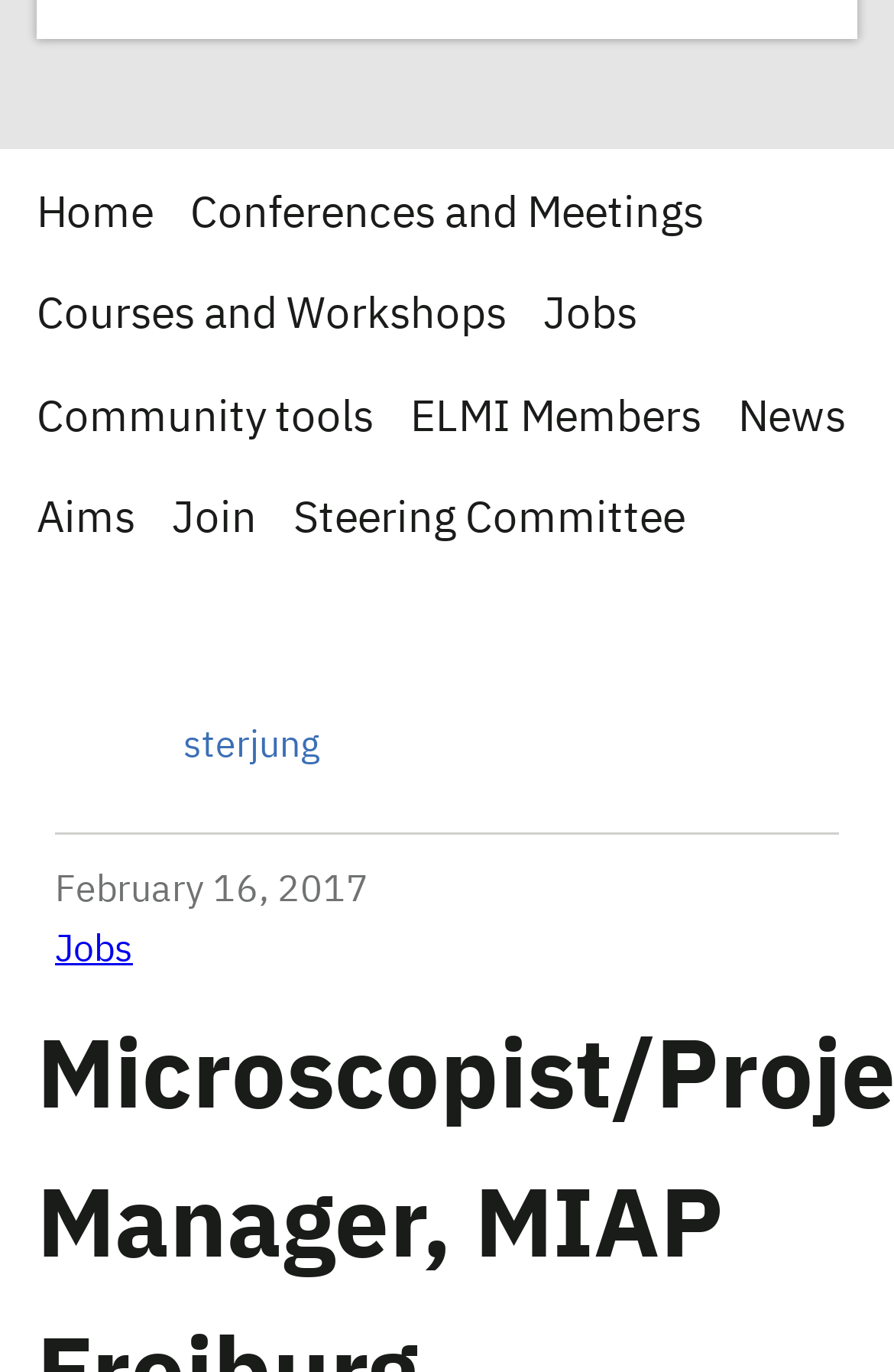Using the element description: "Community tools", determine the bounding box coordinates. The coordinates should be in the format [left, top, right, bottom], with values between 0 and 1.

[0.041, 0.289, 0.418, 0.321]